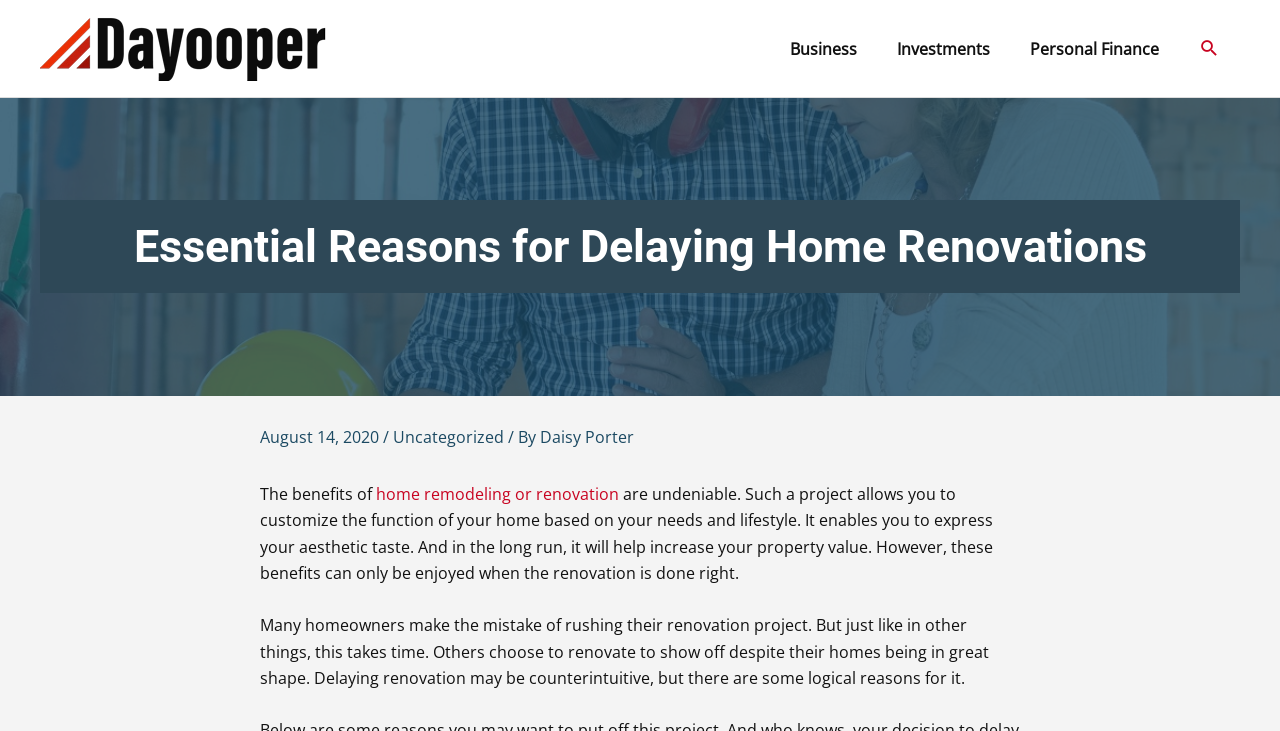Provide a brief response to the question using a single word or phrase: 
What is the topic of the article?

Home Renovations